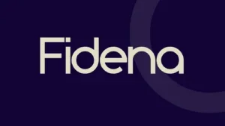Elaborate on the contents of the image in a comprehensive manner.

The image showcases the "Fidena" font, prominently displayed in a modern and clean design. The letters are rendered in a soft, rounded style, contributing to a friendly and approachable aesthetic. The background consists of a rich, dark blue, which enhances the visibility of the font and creates a striking visual contrast. This specific font is part of a category of typefaces available for free download, often highlighted for its versatility and suitability for various design projects, including logos, headings, and more. The simplicity and elegance of the Fidena font make it an excellent choice for contemporary branding and artistic applications.